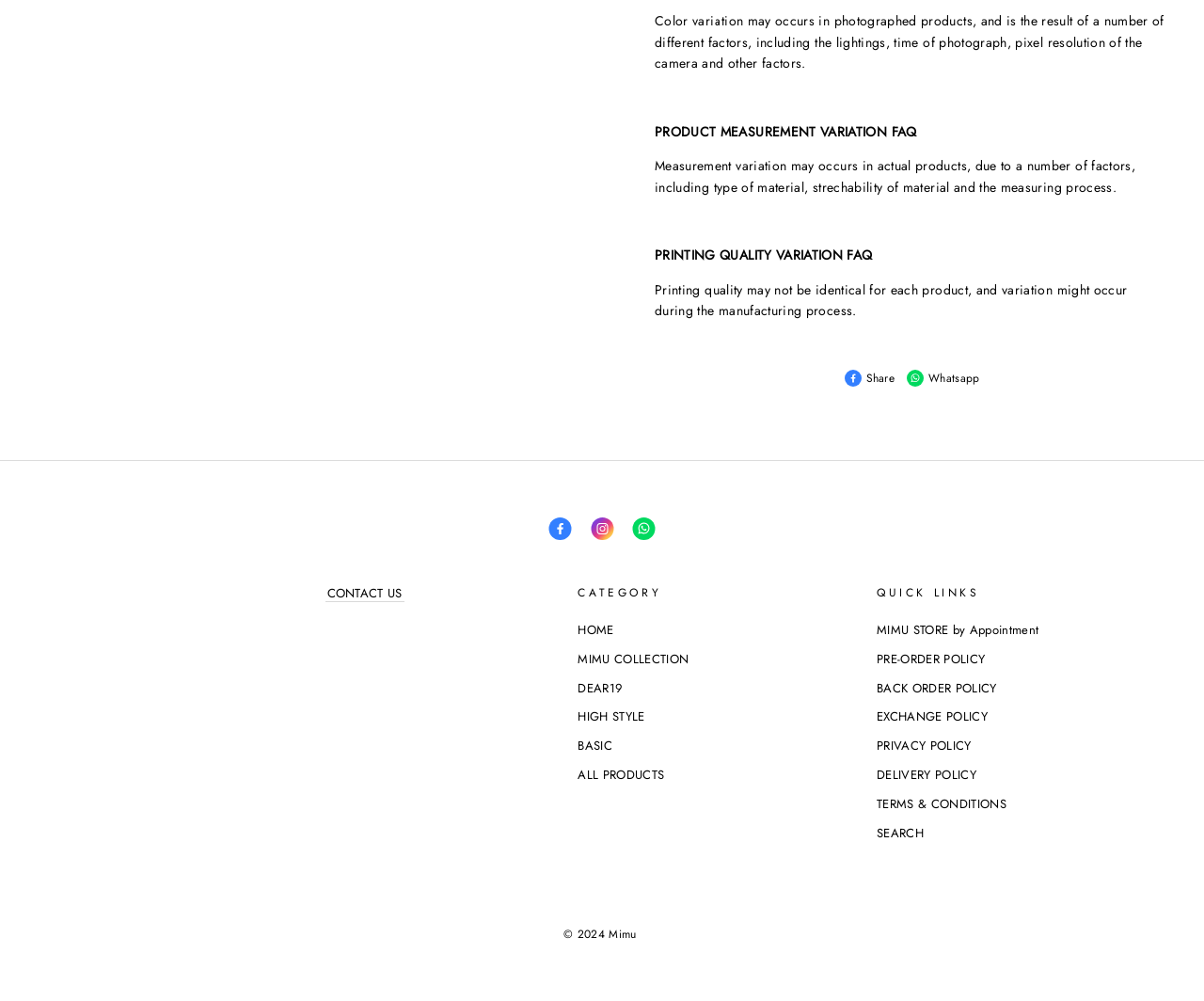Please specify the bounding box coordinates of the element that should be clicked to execute the given instruction: 'Click on the 'CONTACT US' link'. Ensure the coordinates are four float numbers between 0 and 1, expressed as [left, top, right, bottom].

[0.27, 0.584, 0.336, 0.601]